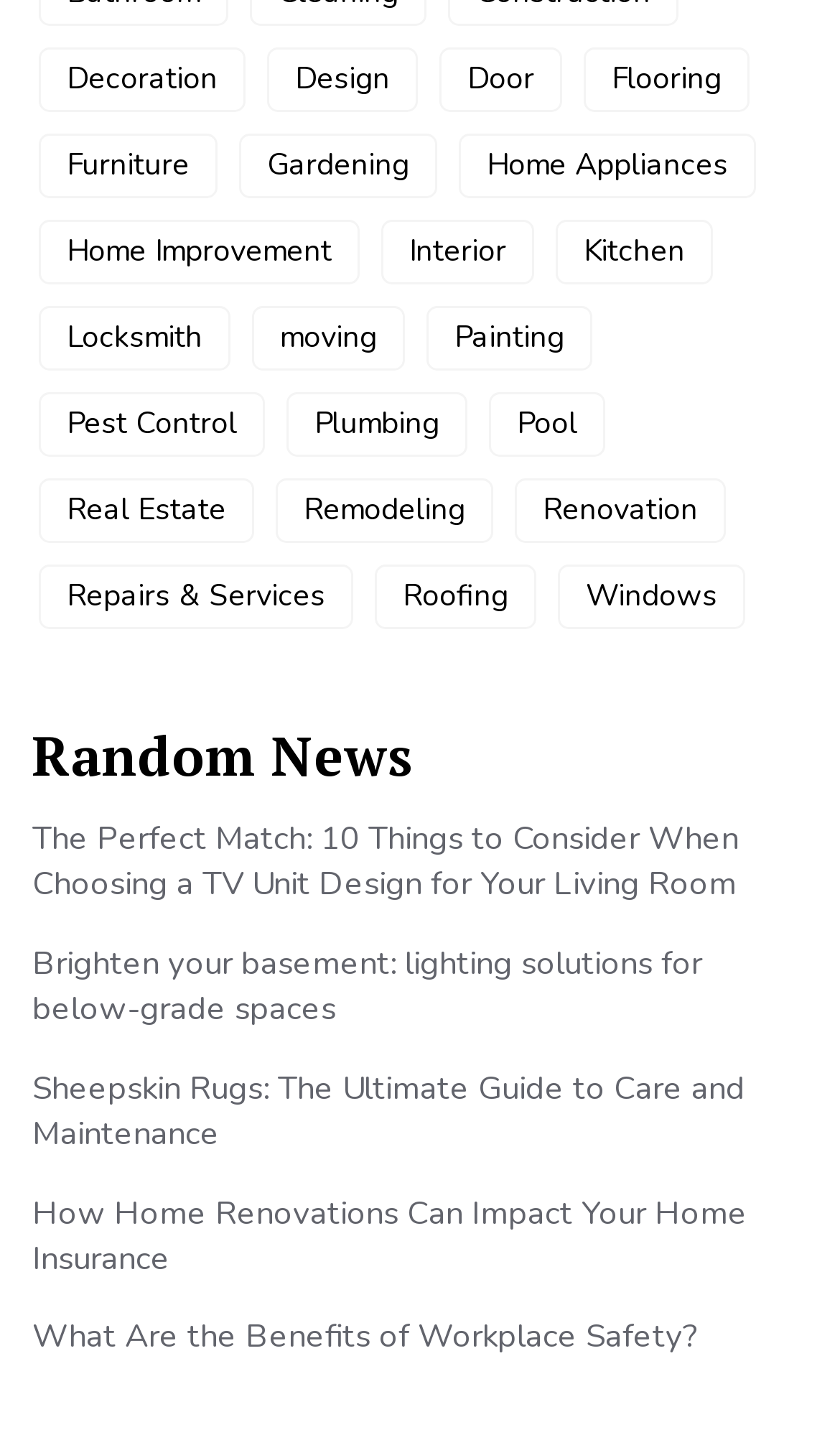Give a concise answer using one word or a phrase to the following question:
What is the topic of the first news article?

TV Unit Design